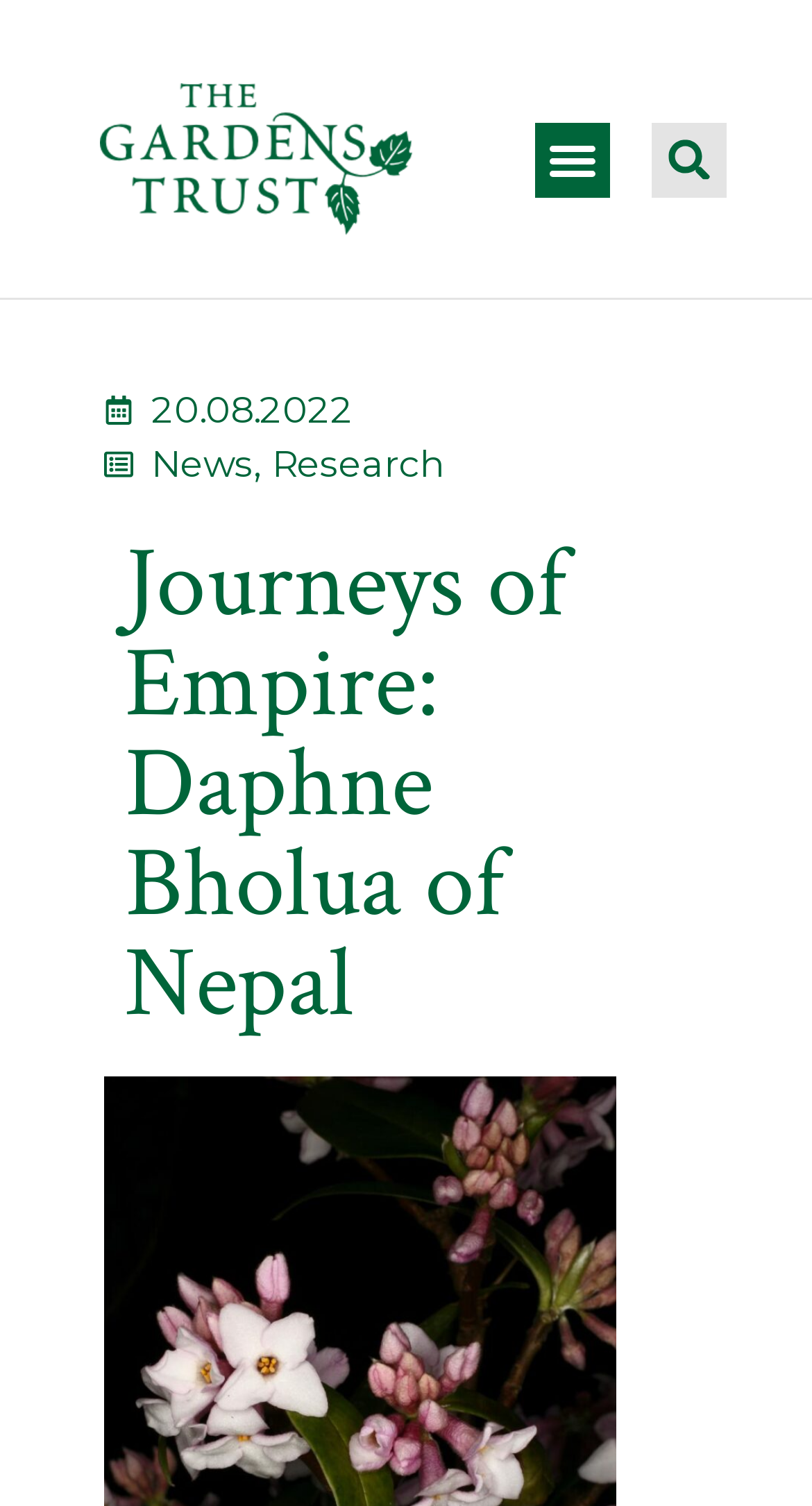Locate the primary heading on the webpage and return its text.

Journeys of Empire: Daphne Bholua of Nepal